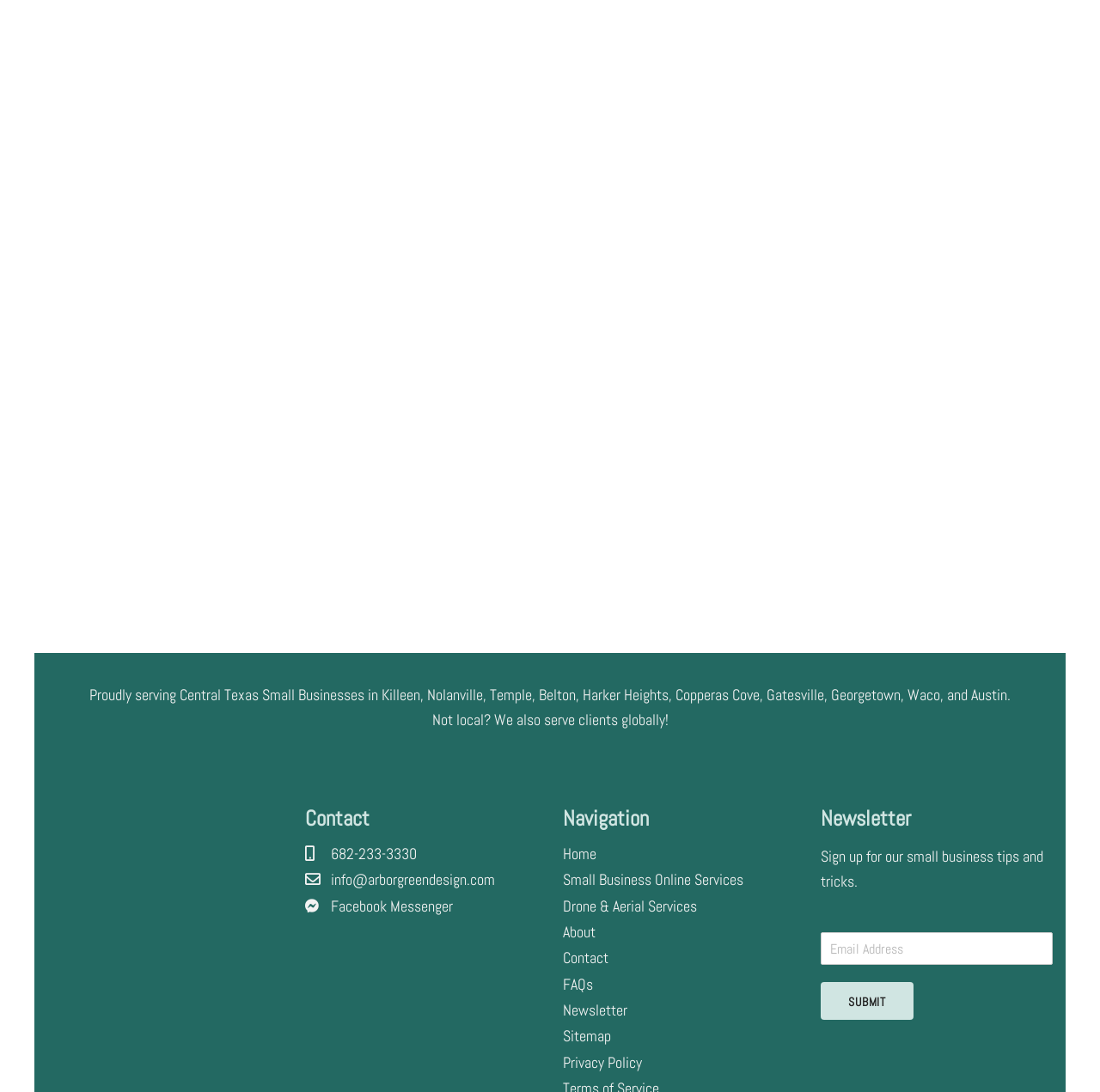What services does the company offer?
Refer to the screenshot and answer in one word or phrase.

Online services, drone and aerial services